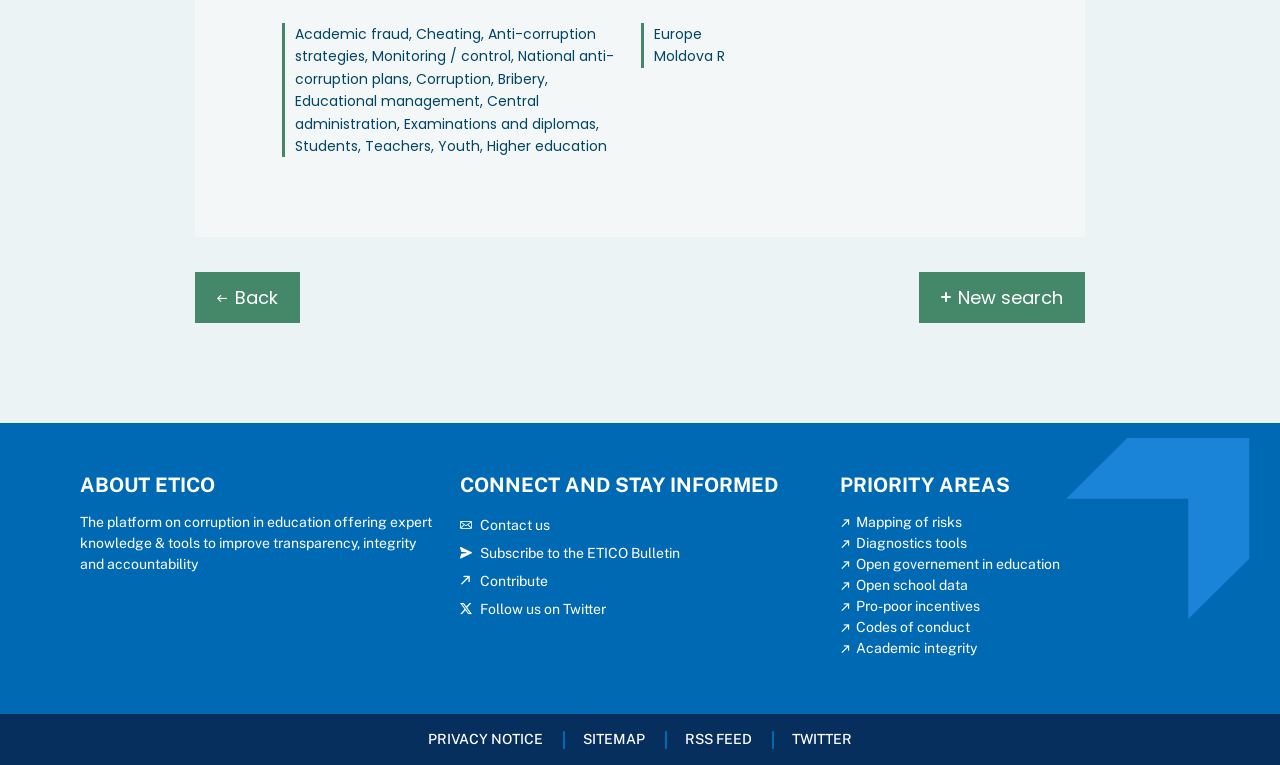Please mark the clickable region by giving the bounding box coordinates needed to complete this instruction: "Scroll to the top".

[0.941, 0.454, 1.0, 0.553]